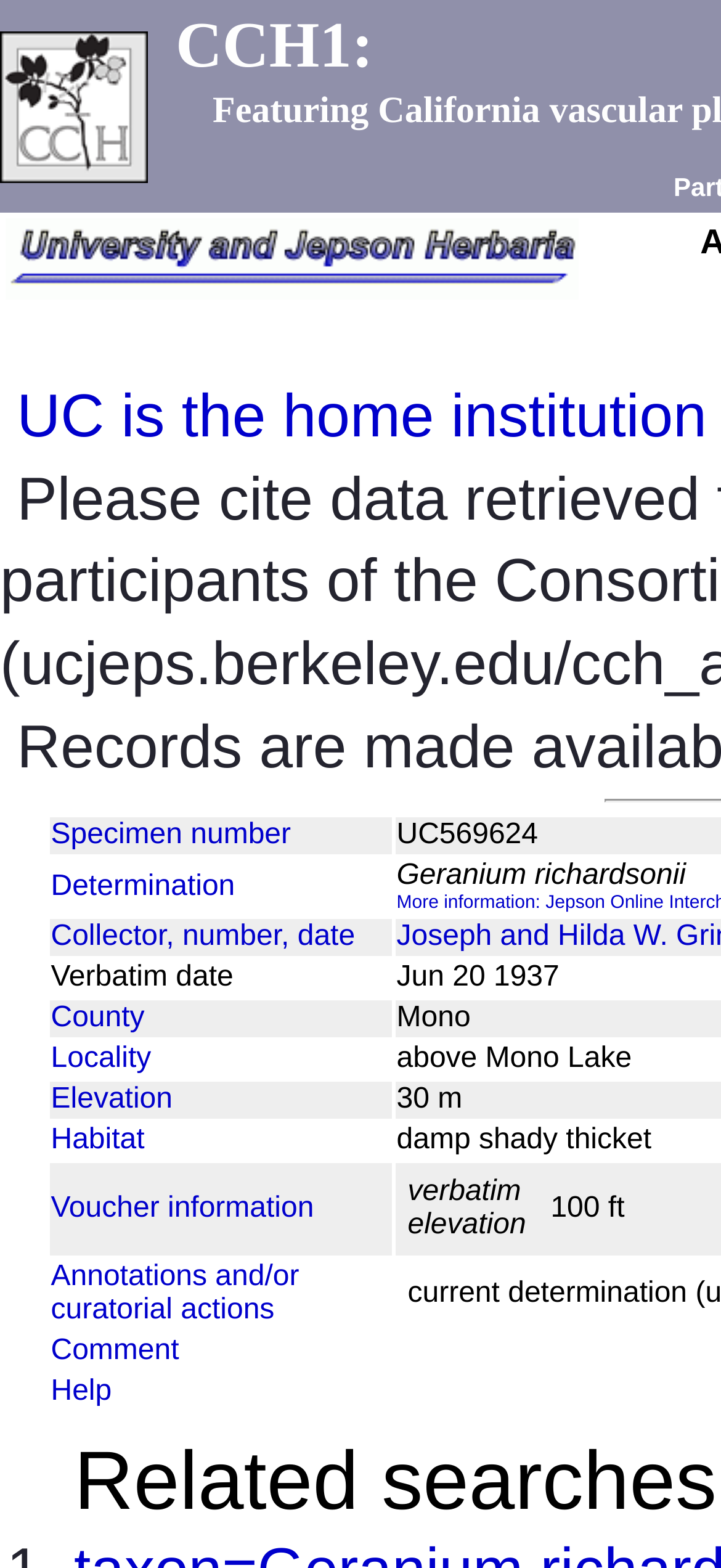Locate the bounding box coordinates of the area that needs to be clicked to fulfill the following instruction: "Open the main menu". The coordinates should be in the format of four float numbers between 0 and 1, namely [left, top, right, bottom].

None